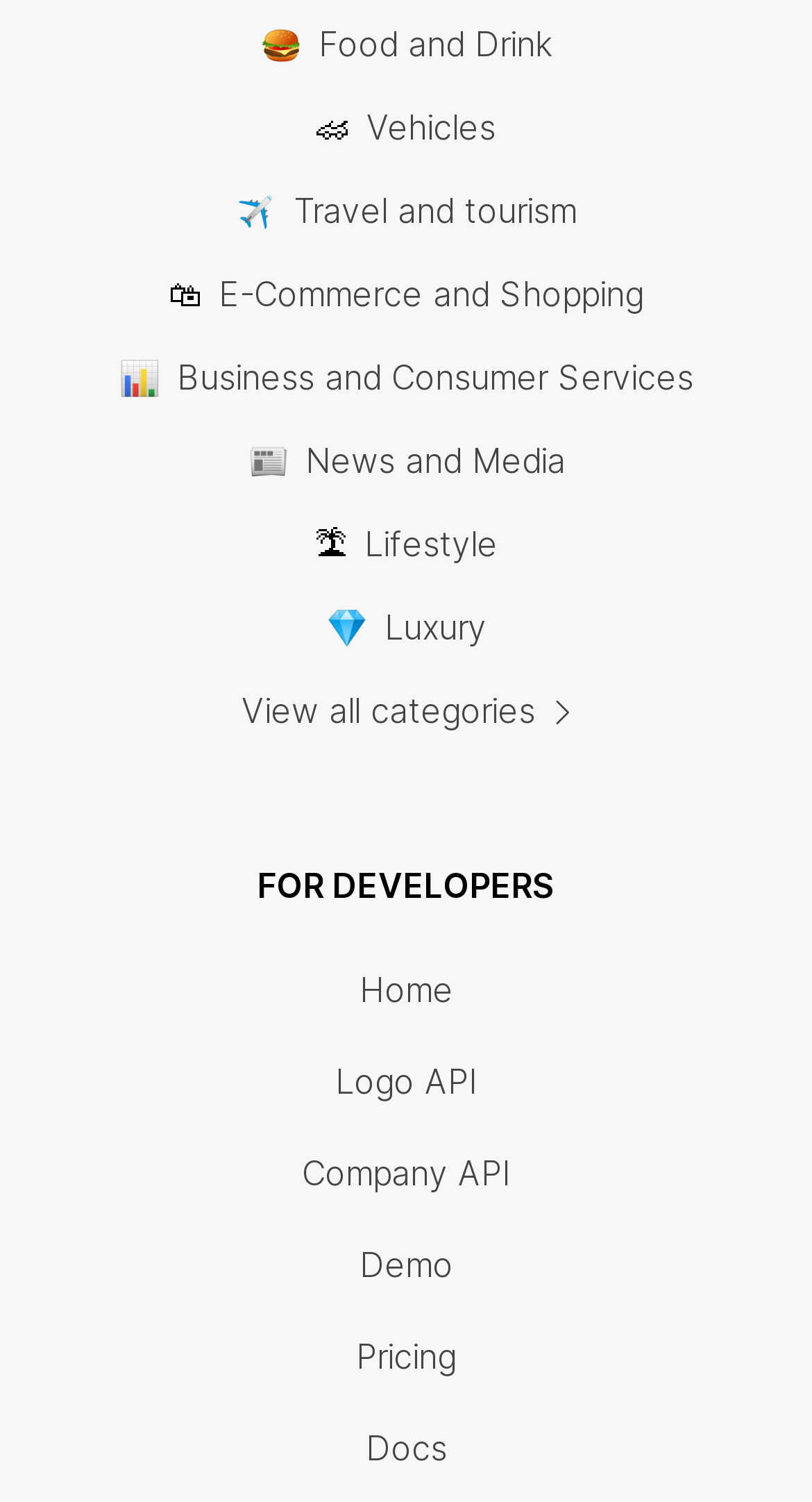How many links are there under 'FOR DEVELOPERS'?
Using the visual information from the image, give a one-word or short-phrase answer.

5